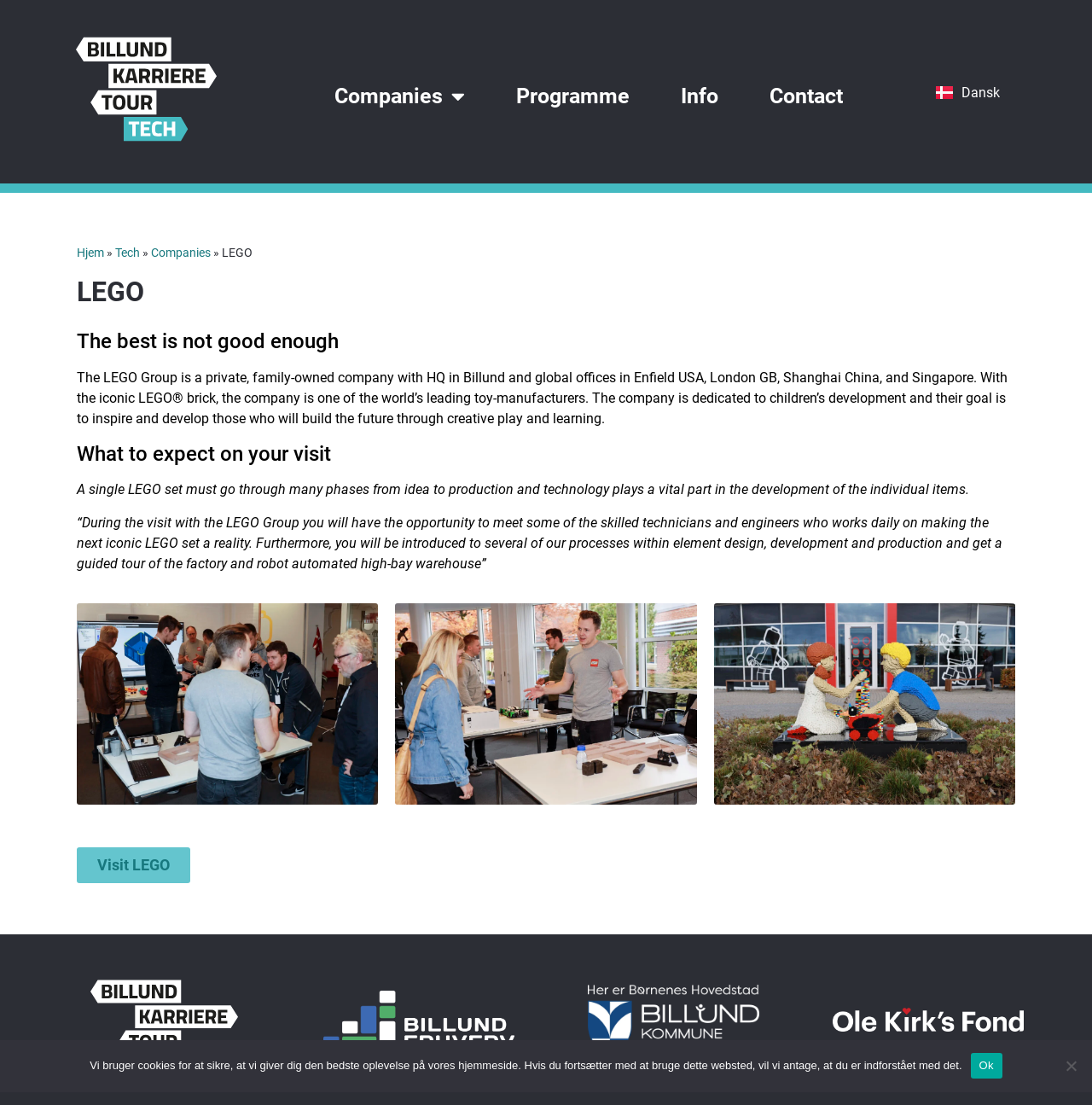Identify and provide the bounding box coordinates of the UI element described: "Visit LEGO". The coordinates should be formatted as [left, top, right, bottom], with each number being a float between 0 and 1.

[0.07, 0.767, 0.174, 0.799]